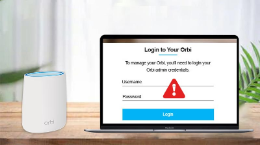Explain what the image portrays in a detailed manner.

The image depicts a modern setup for accessing and managing an Orbi router. On the left, a sleek Orbi device is prominently displayed next to an open laptop. The laptop screen features a login interface titled "Login to Your Orbi," indicating that the user needs to input their credentials (username and password) to proceed. An attention alert symbol, displayed in red, warns users about potential issues, suggesting they may need to troubleshoot or verify their information before attempting to log in. The scene is set against a soft, neutral background that enhances the focus on the technology, underscoring the importance of ensuring a stable connection for optimal performance with the Orbi network.